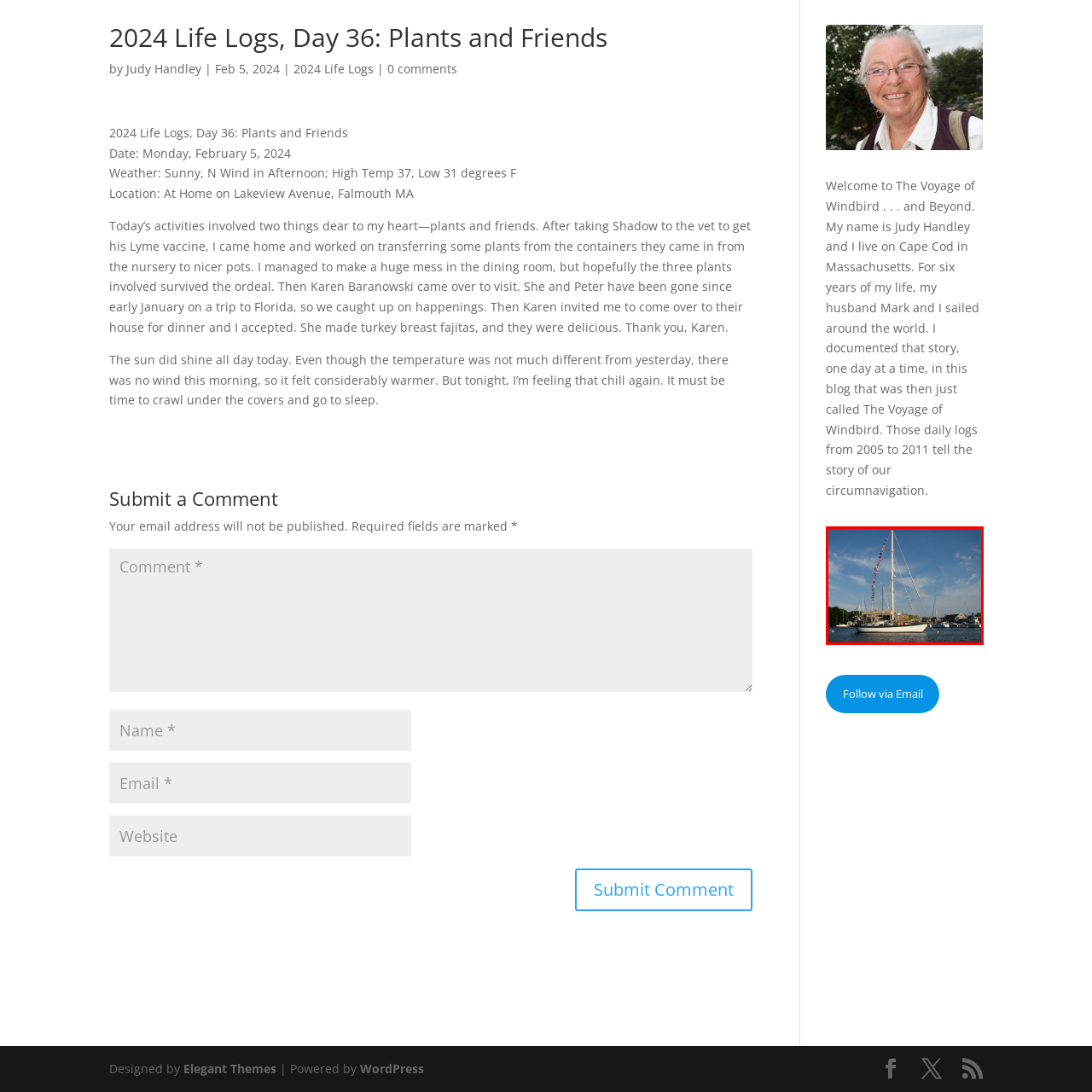Look at the image marked by the red box and respond with a single word or phrase: What is the purpose of the flags on the mast?

To reflect a festive spirit